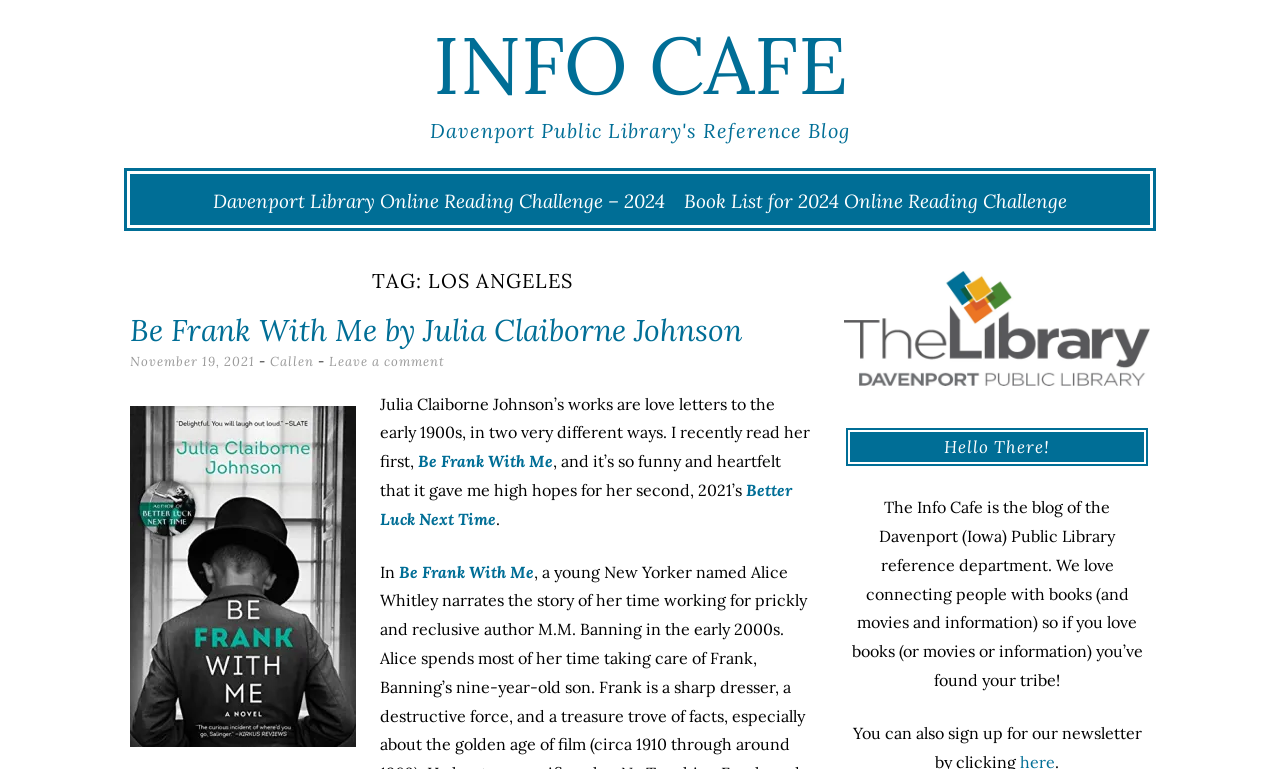Provide the bounding box coordinates of the UI element that matches the description: "Be Frank With Me".

[0.323, 0.587, 0.432, 0.613]